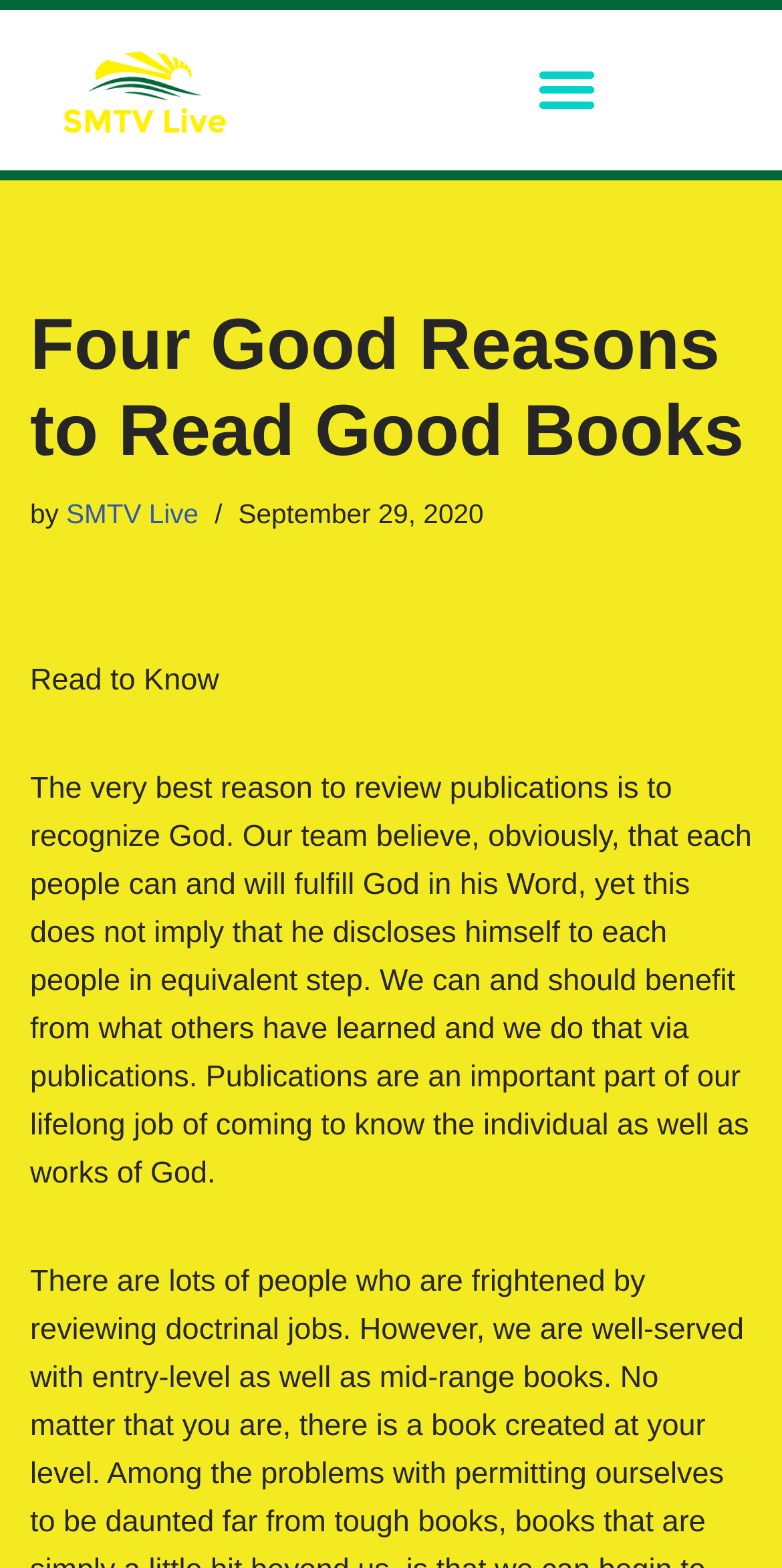What is the purpose of reading good books according to the article?
Based on the screenshot, answer the question with a single word or phrase.

To recognize God